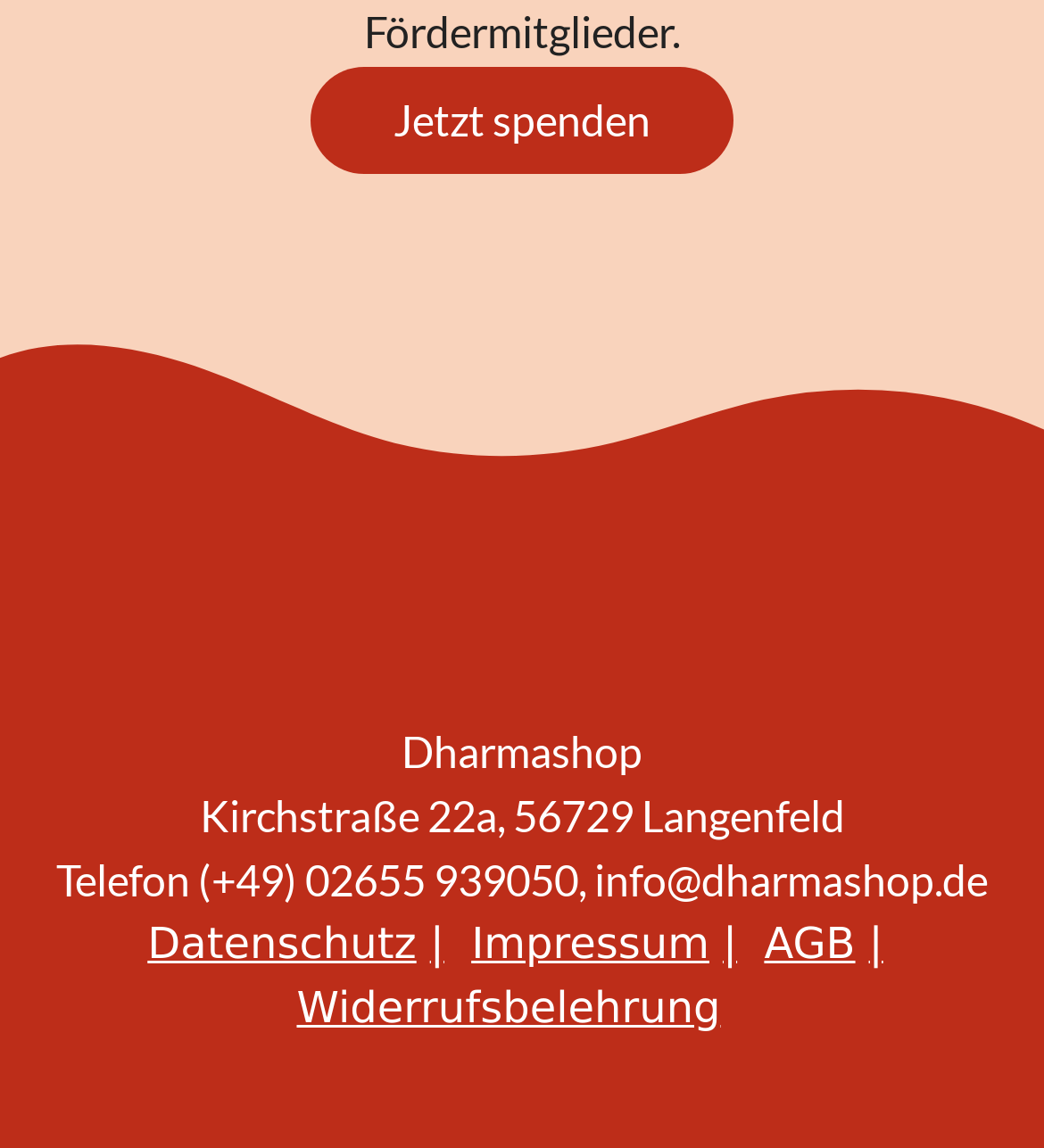Give a concise answer using one word or a phrase to the following question:
How many links are there at the bottom of the page?

5